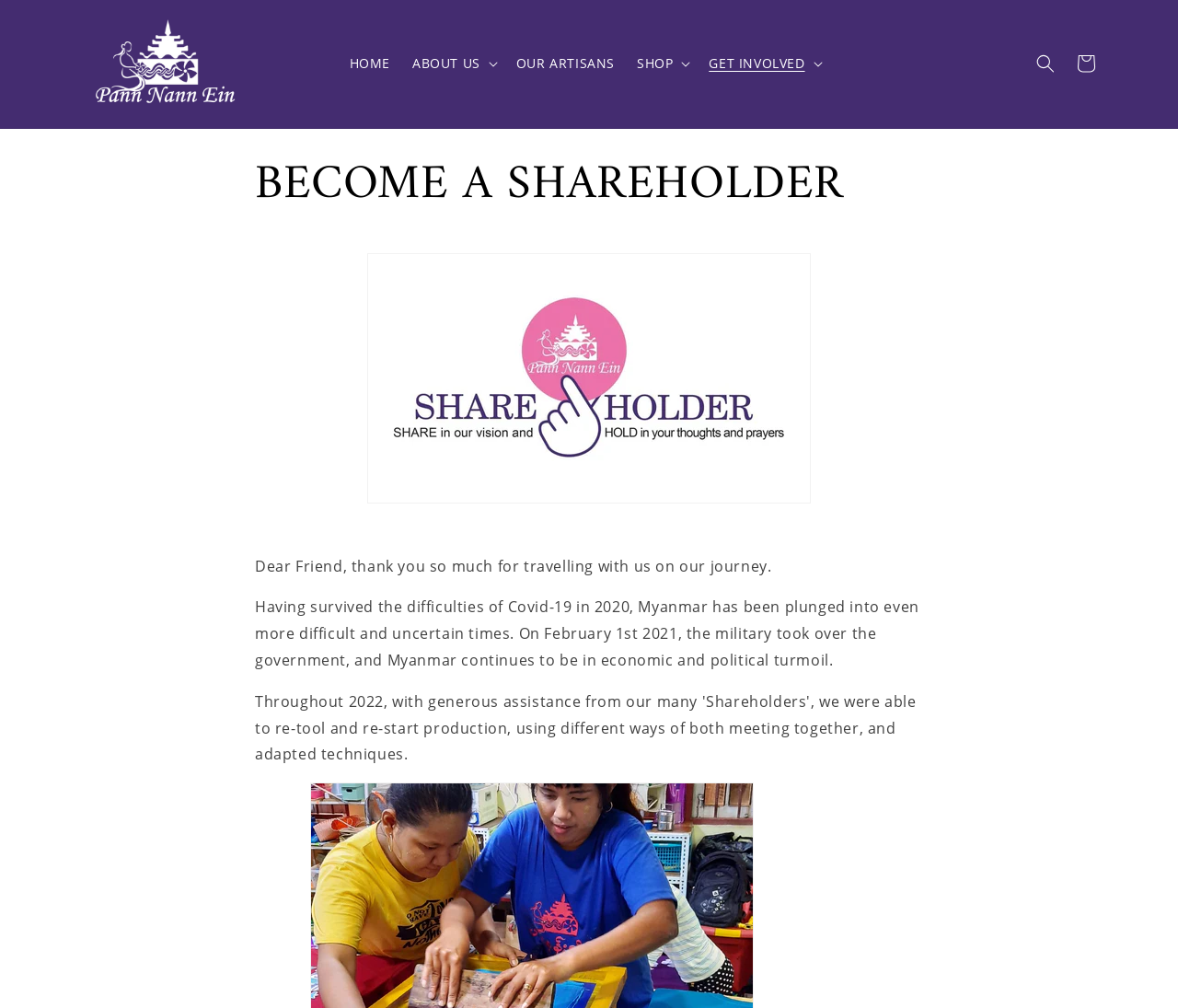Identify the bounding box of the UI component described as: "HOME".

[0.287, 0.044, 0.341, 0.083]